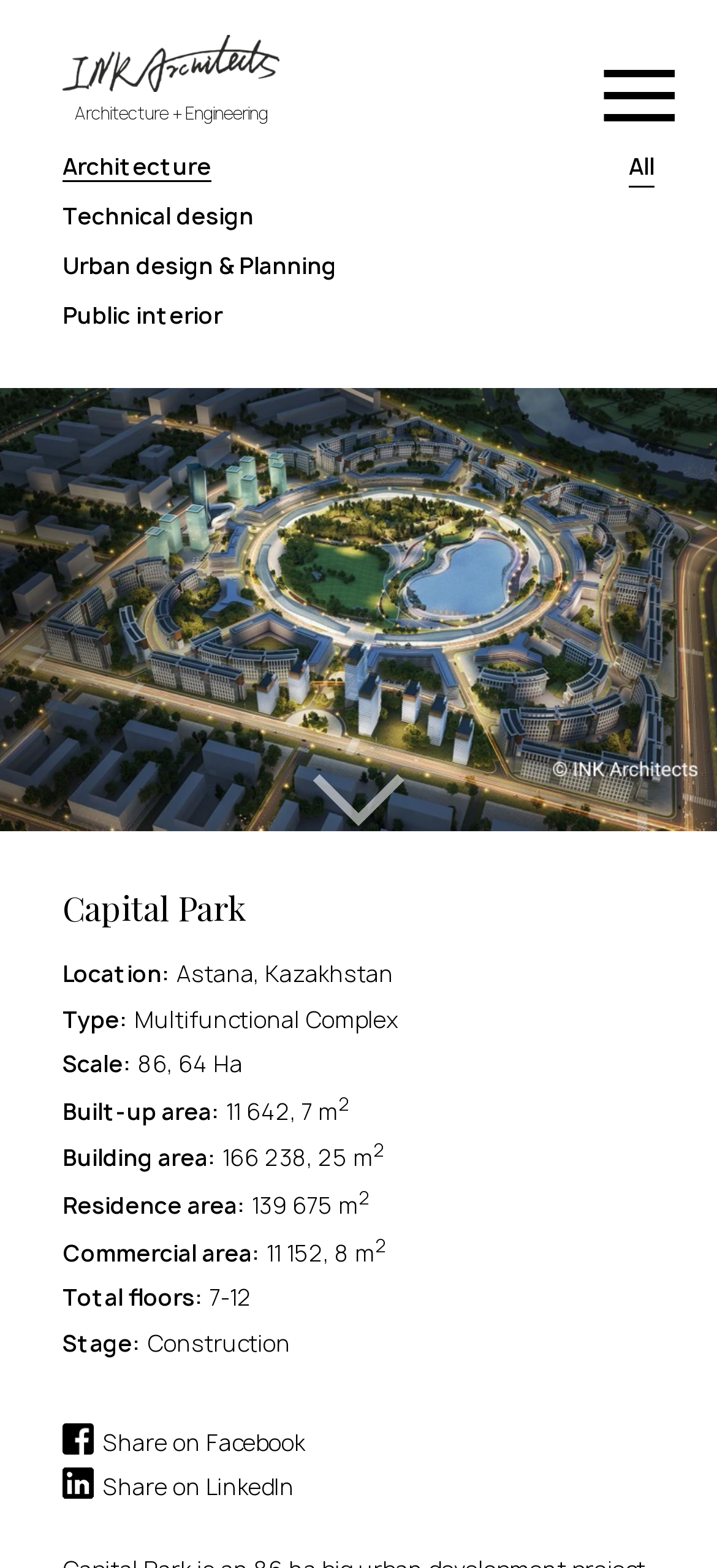Please locate the bounding box coordinates of the element that needs to be clicked to achieve the following instruction: "Click on the Ink Architects logo". The coordinates should be four float numbers between 0 and 1, i.e., [left, top, right, bottom].

[0.087, 0.022, 0.39, 0.083]